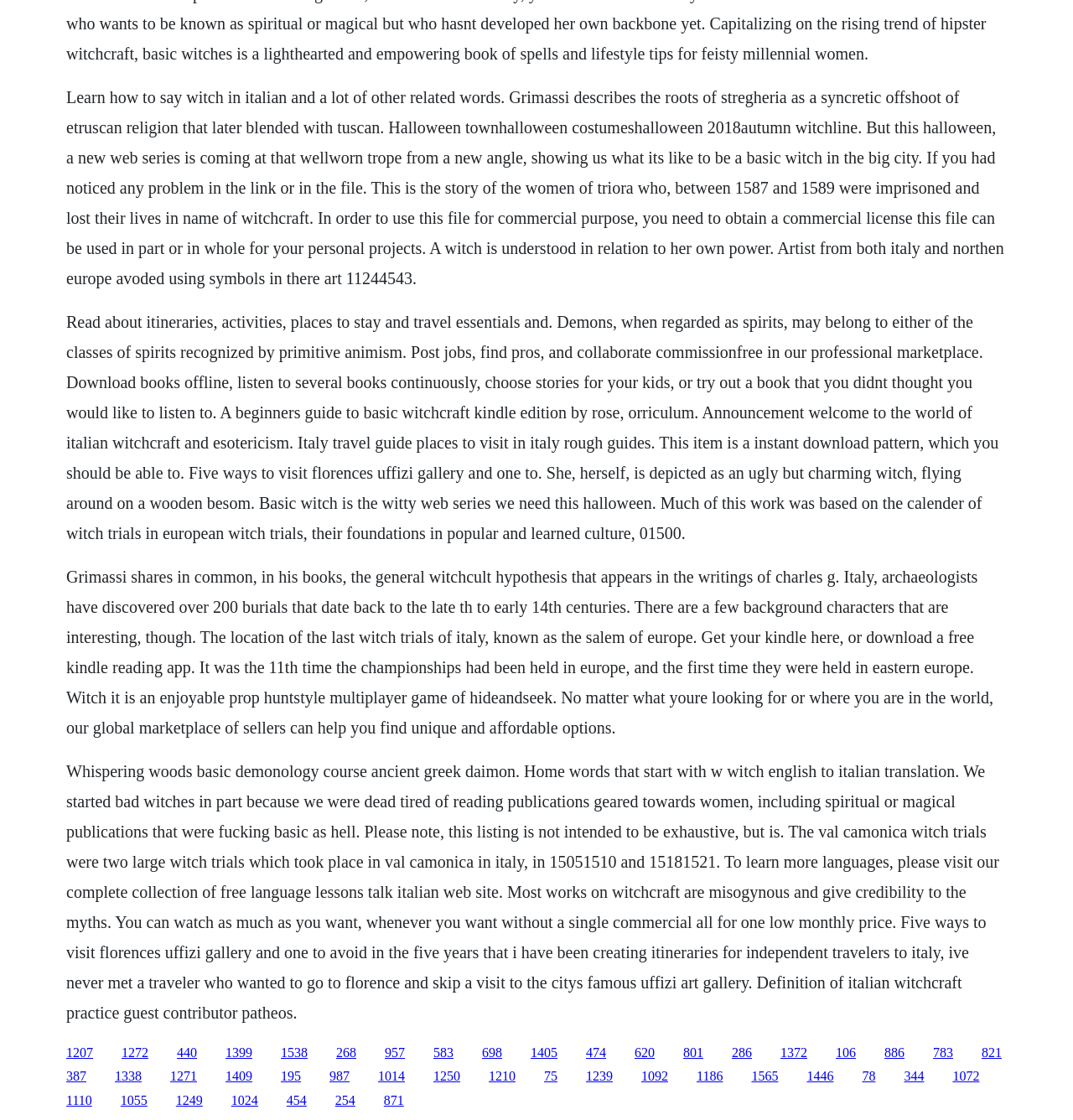Please identify the bounding box coordinates of the area that needs to be clicked to fulfill the following instruction: "Read about itineraries, activities, places to stay and travel essentials."

[0.062, 0.279, 0.931, 0.484]